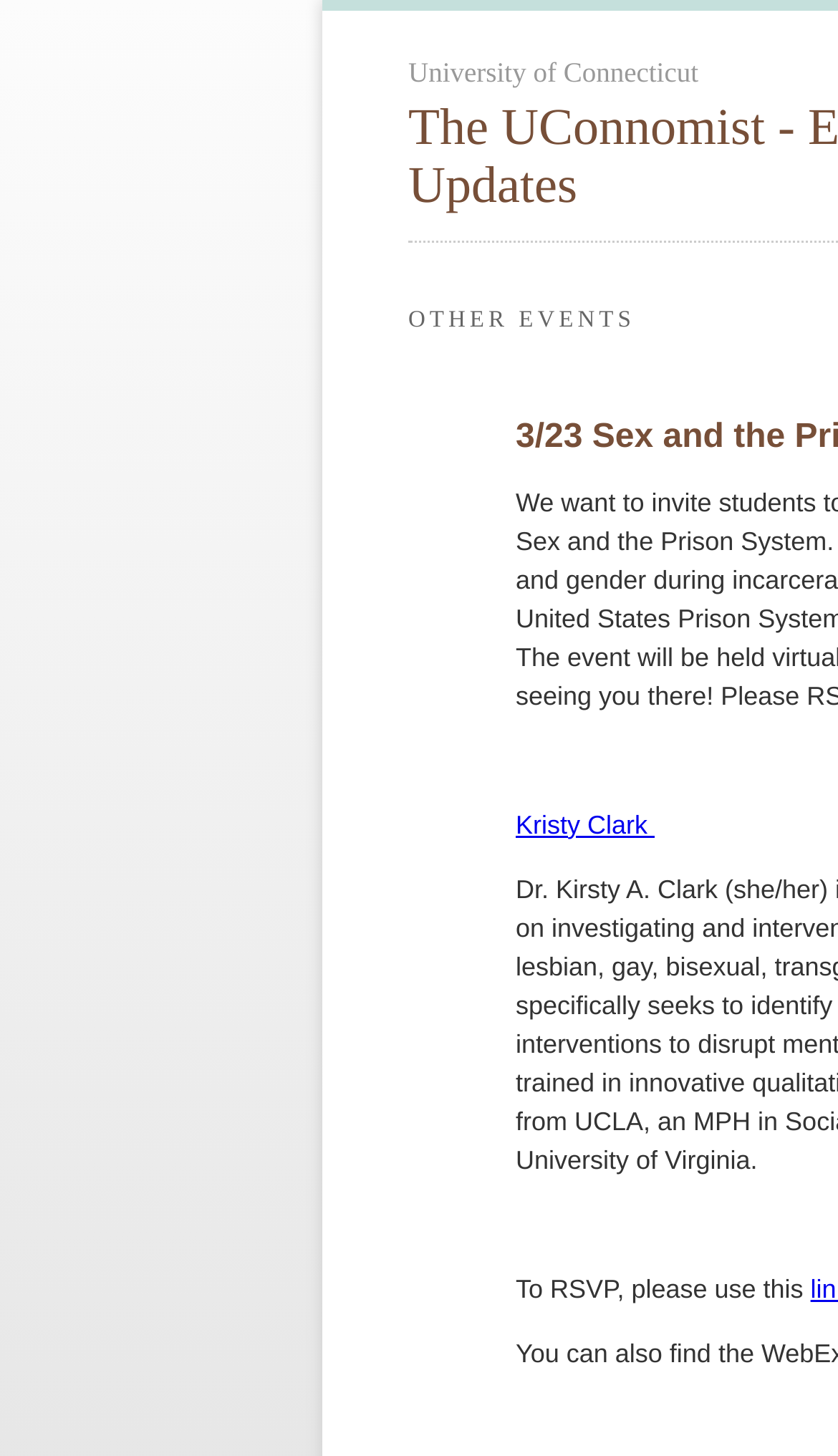Please provide the main heading of the webpage content.

The UConnomist - ECON Undergraduate Updates